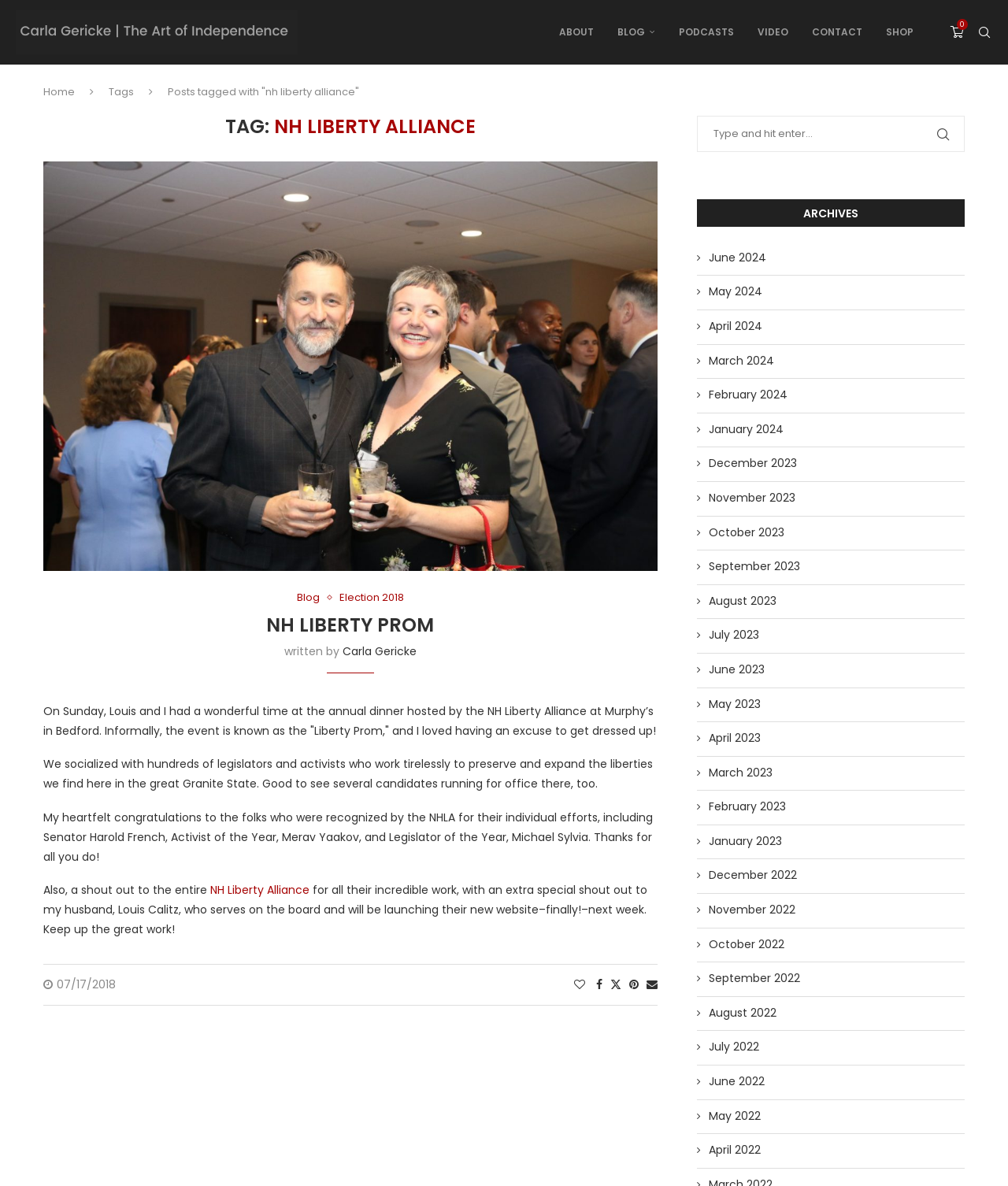Provide the bounding box coordinates of the HTML element this sentence describes: "Election 2018". The bounding box coordinates consist of four float numbers between 0 and 1, i.e., [left, top, right, bottom].

[0.337, 0.499, 0.401, 0.509]